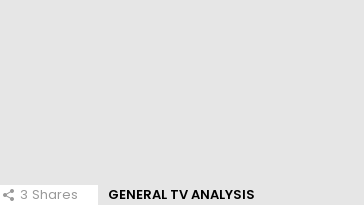Describe in detail everything you see in the image.

The image showcases a minimalist design with a light gray background, prominently featuring the text "GENERAL TV ANALYSIS" in bold, black font. Below the main heading, there is a small icon indicating sharing options, alongside the text "3 Shares," suggesting engagement and interaction with content related to television analysis. This design effectively conveys a sense of modernity and clarity, making it suitable for a website focused on providing insights and discussions about television shows.